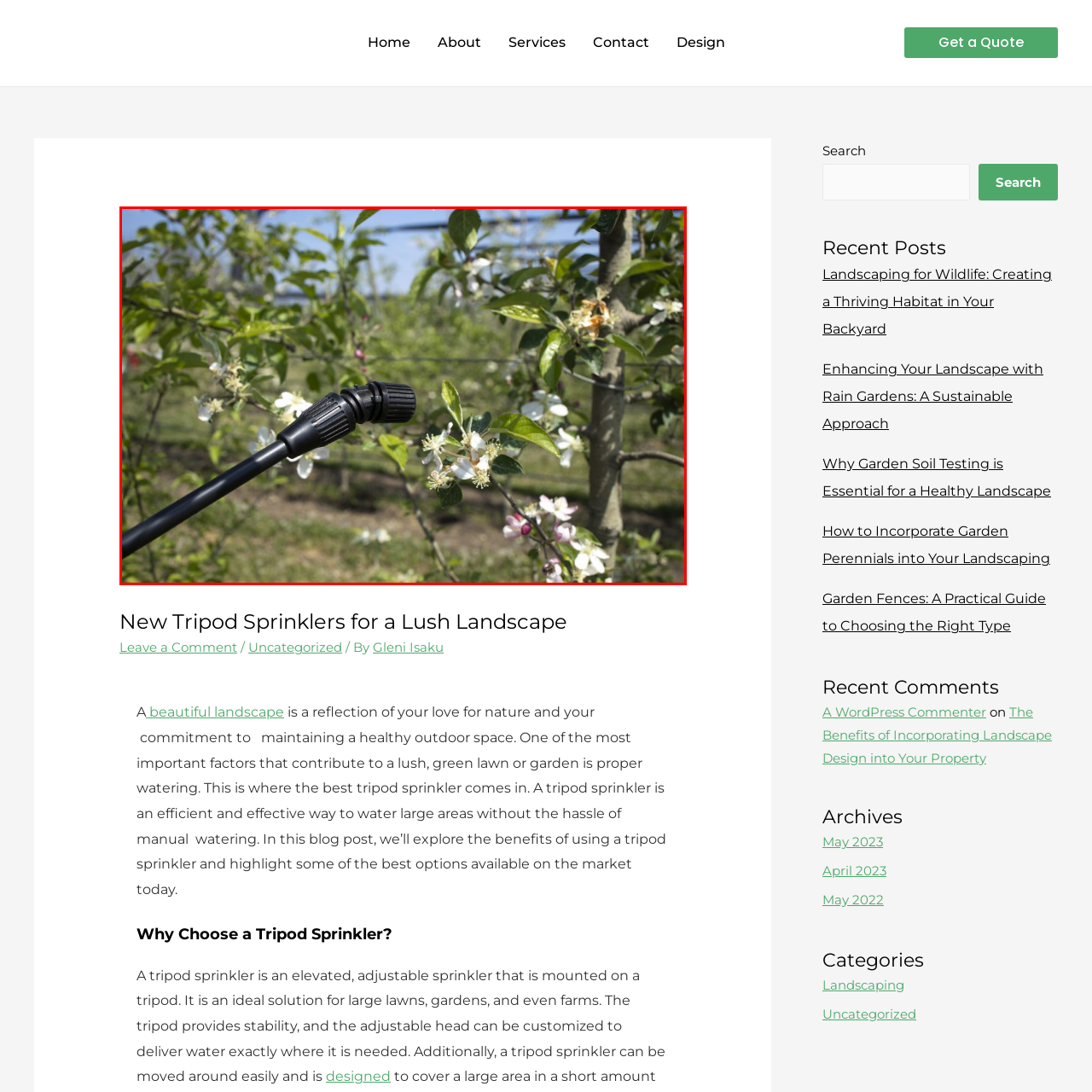What is the atmosphere depicted in the scene?
Carefully examine the image within the red bounding box and provide a detailed answer to the question.

The caption states that the sunlight filtering through the leaves enhances the serene atmosphere, emphasizing the connection between nature and the tools used to nurture it.